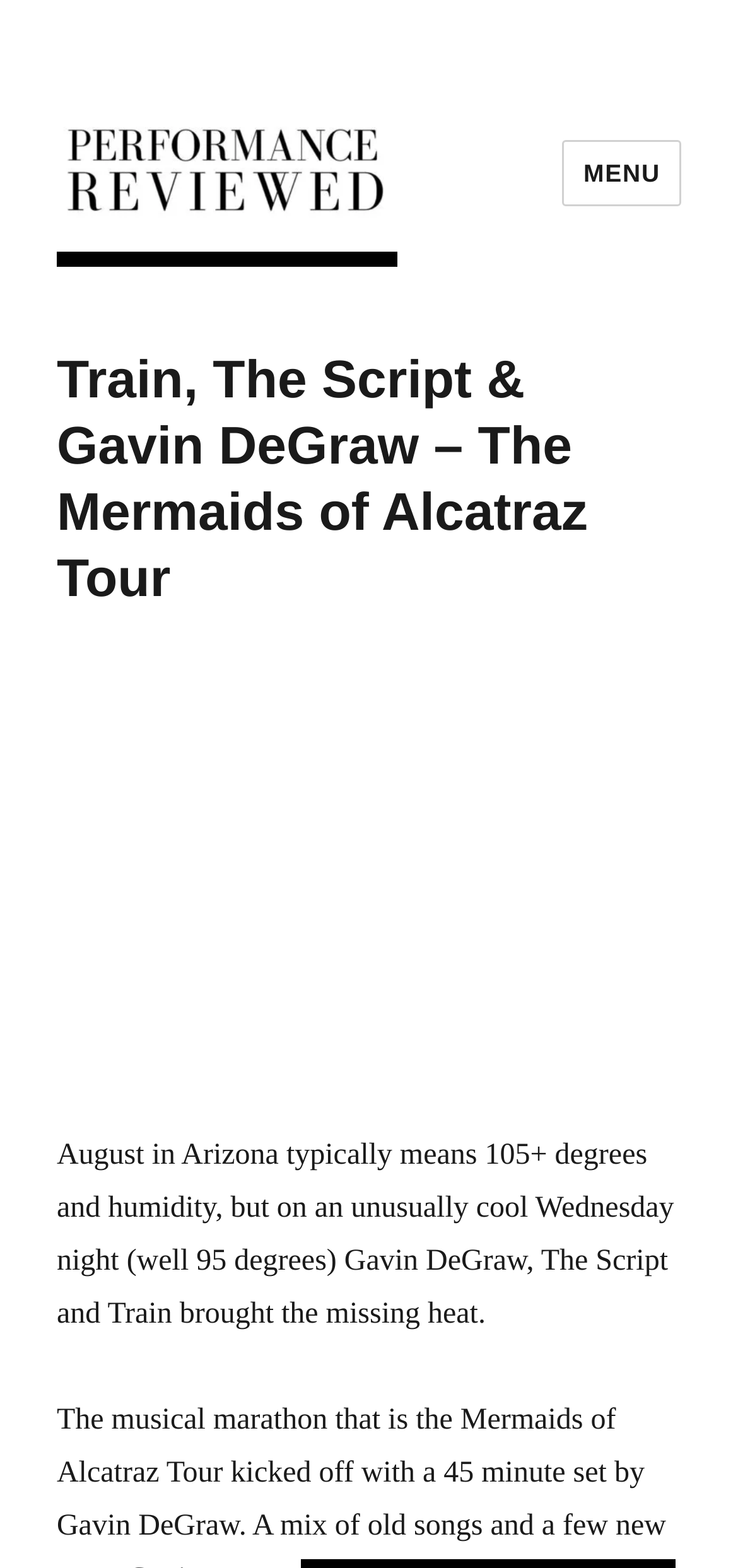What is the typical weather in Arizona in August?
Carefully examine the image and provide a detailed answer to the question.

The question asks about the typical weather in Arizona in August. From the StaticText element, we can see that the text mentions 'August in Arizona typically means 105+ degrees and humidity'. This implies that the typical weather in Arizona in August is 105+ degrees and humidity.